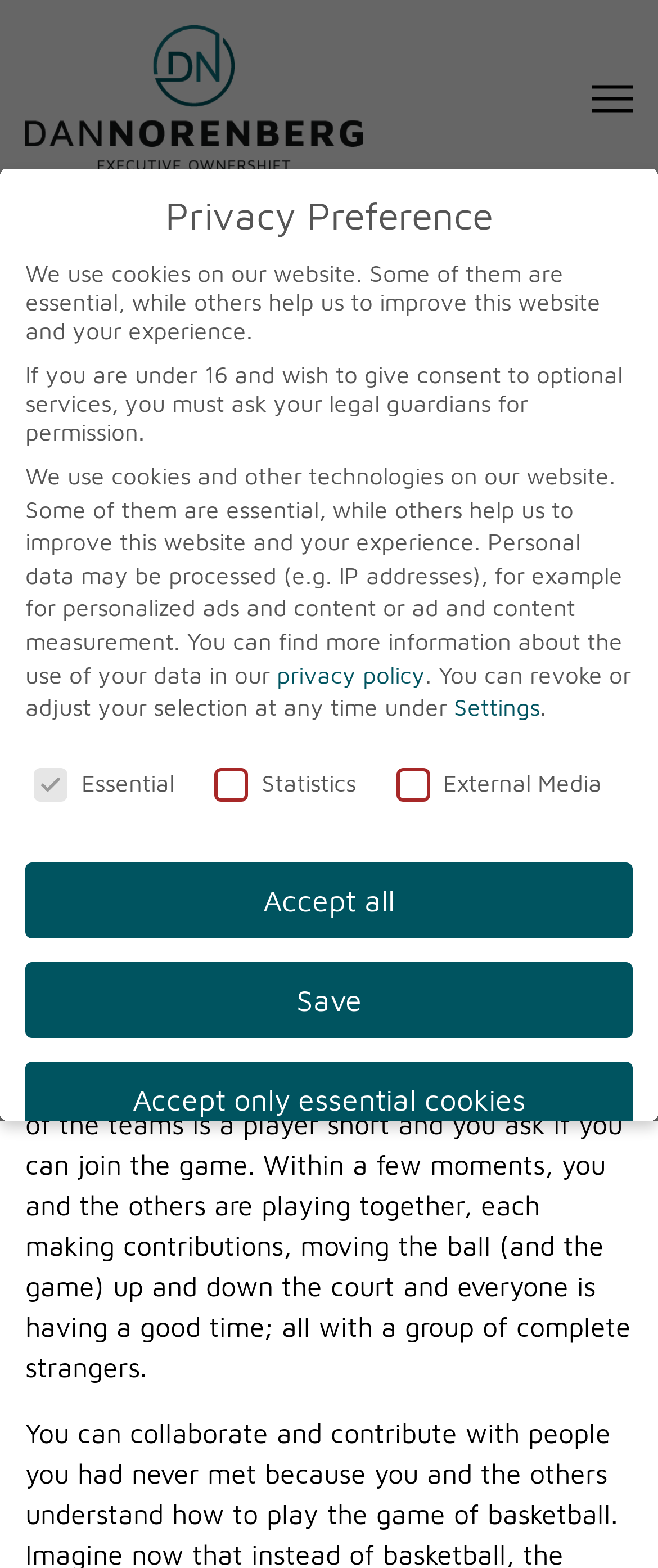Identify the bounding box coordinates of the clickable region required to complete the instruction: "Click the blog link". The coordinates should be given as four float numbers within the range of 0 and 1, i.e., [left, top, right, bottom].

[0.038, 0.168, 0.962, 0.202]